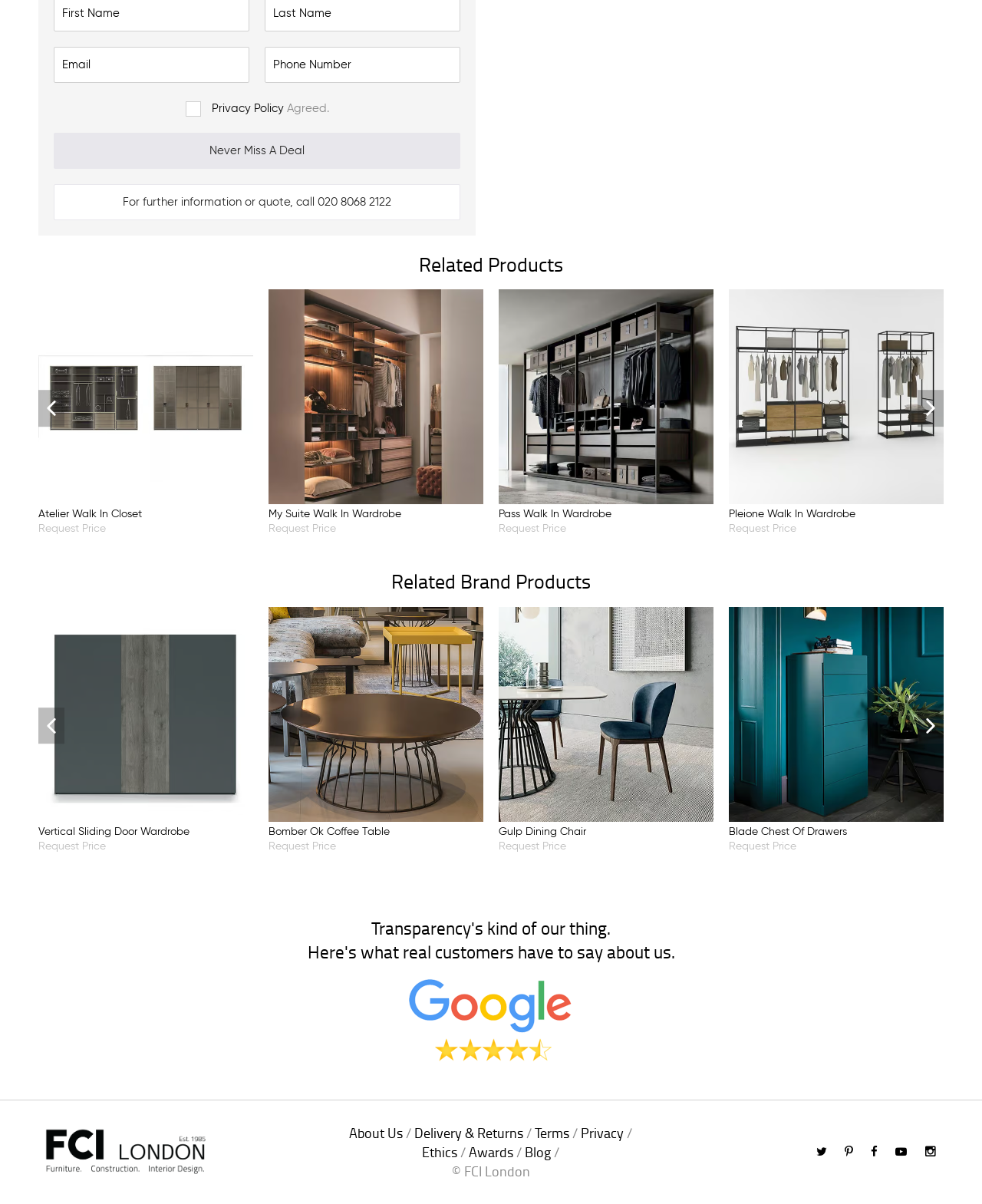What is the function of the links with '' and '' icons?
Look at the image and respond with a single word or a short phrase.

Pagination